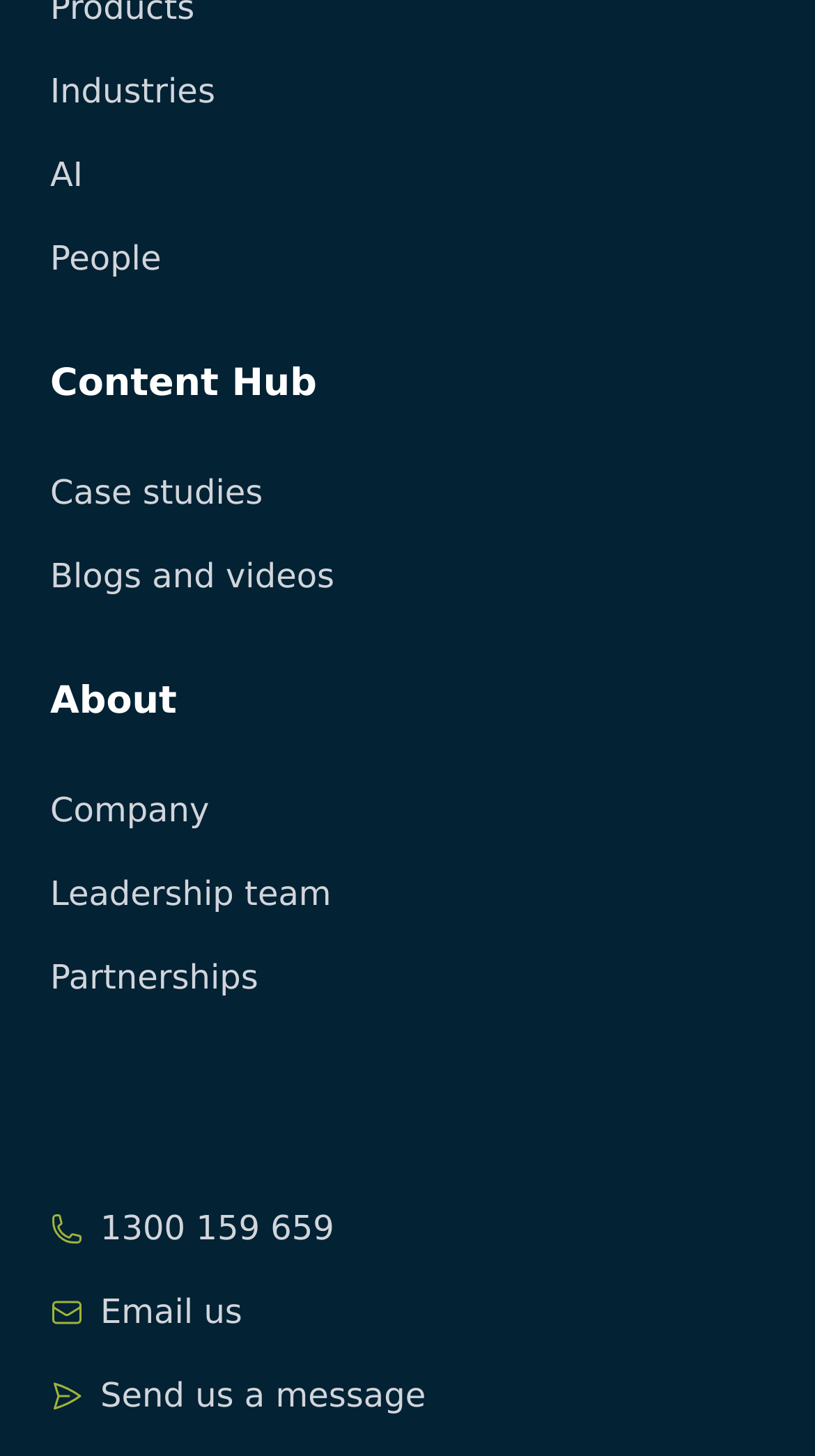Provide a brief response to the question below using a single word or phrase: 
What is the last link on the webpage?

Send us a message